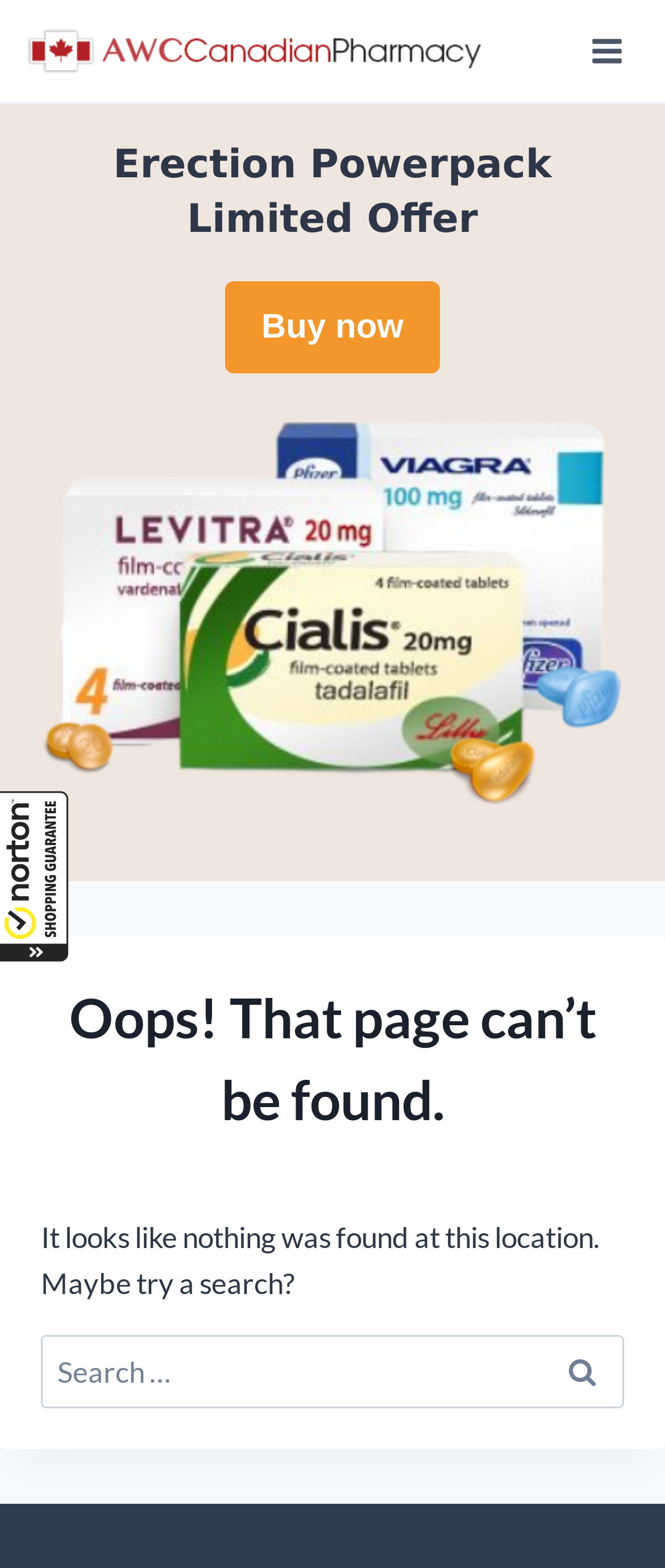What is the purpose of the button on the top-right corner?
Please look at the screenshot and answer in one word or a short phrase.

Open menu